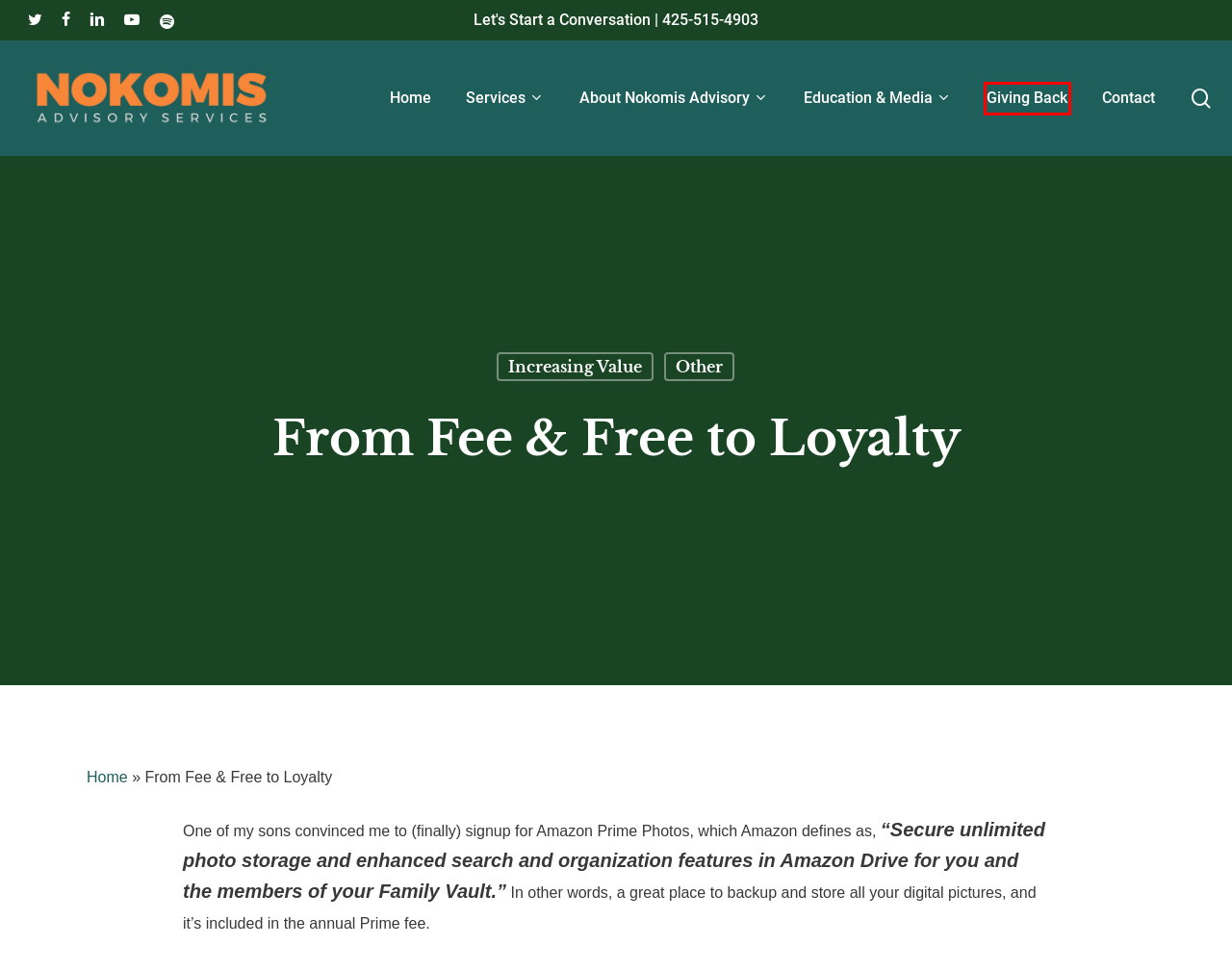You have a screenshot of a webpage with a red rectangle bounding box. Identify the best webpage description that corresponds to the new webpage after clicking the element within the red bounding box. Here are the candidates:
A. Exit Planning & Selling Your Business | Martinka Consulting
B. Increasing Value Archives - Nokomis Advisory Services
C. Contact Us | Martinka Consulting
D. Articles | Business Buying & Selling | Nokomis Advisory Services
E. Client Testimonials | Martinka Consulting
F. Giving Back | Martinka Consulting
G. Sell-side representation | Nokomis Advisory Services
H. Other Archives - Nokomis Advisory Services

F